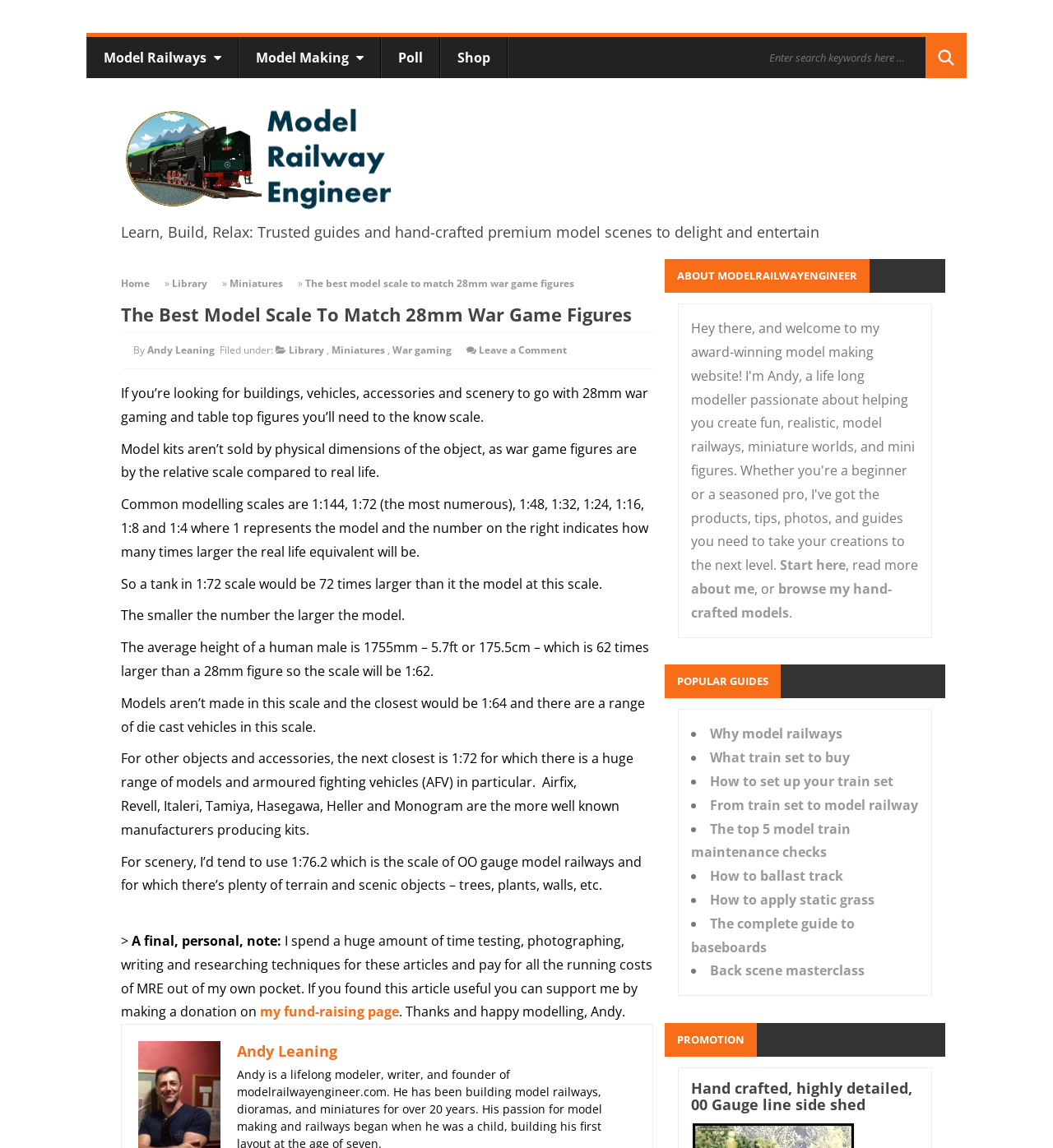Pinpoint the bounding box coordinates of the clickable element to carry out the following instruction: "Visit Twitter."

None